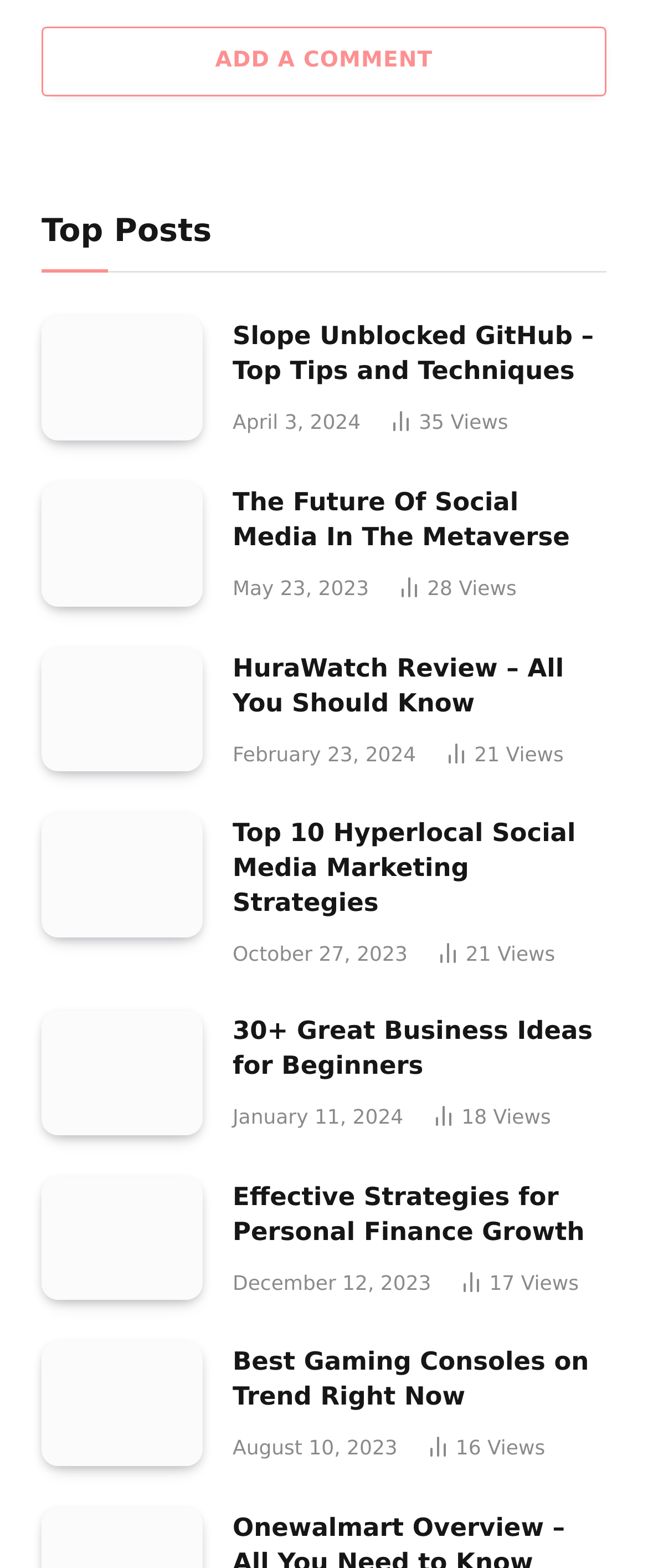What is the date of the 'Great Business Ideas for Beginners' article?
Refer to the image and provide a one-word or short phrase answer.

January 11, 2024